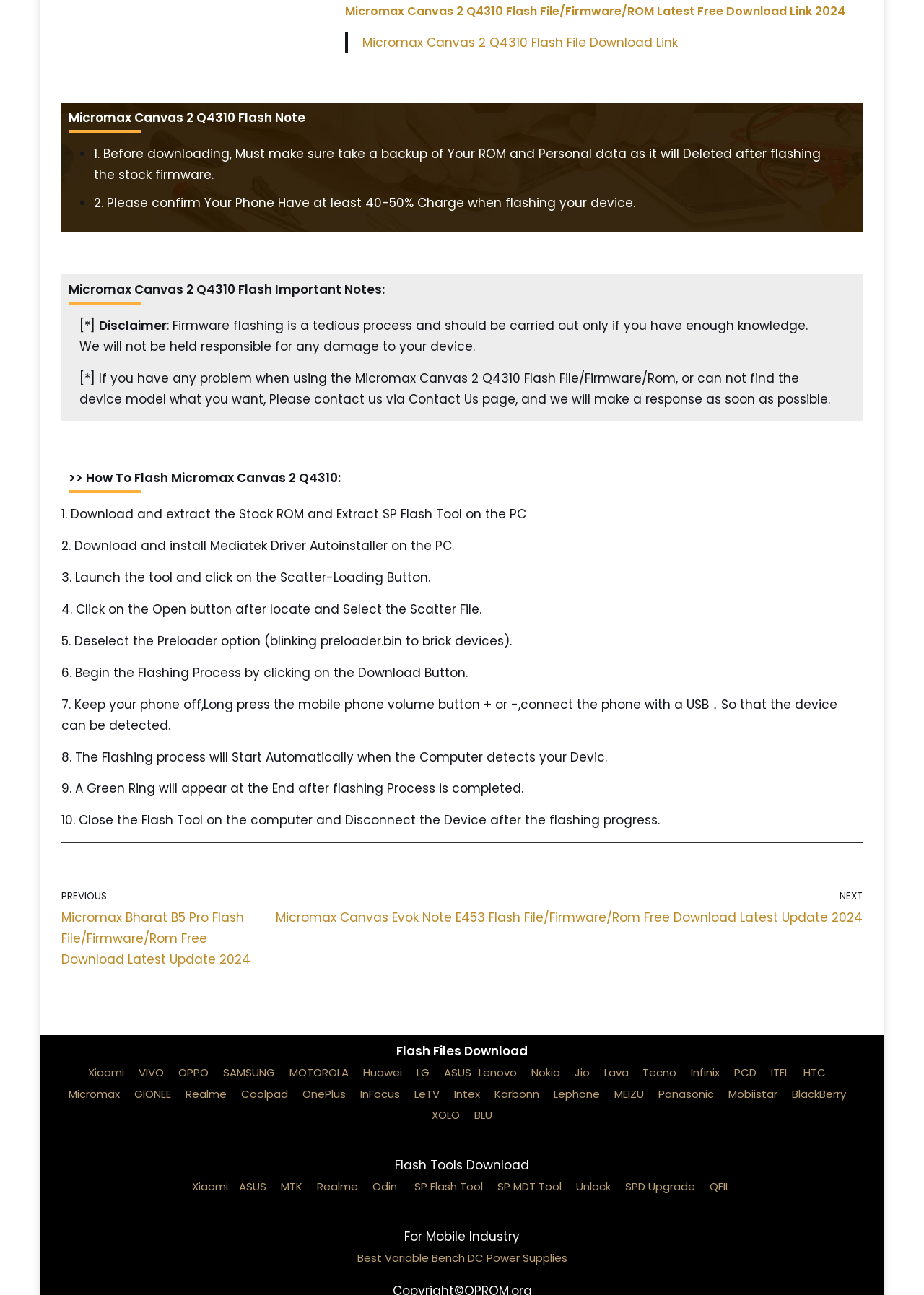Provide the bounding box coordinates for the specified HTML element described in this description: "Unlock". The coordinates should be four float numbers ranging from 0 to 1, in the format [left, top, right, bottom].

[0.623, 0.91, 0.661, 0.922]